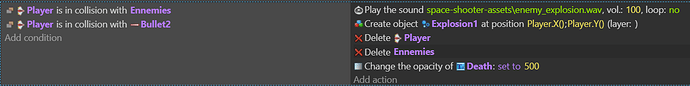Generate a comprehensive description of the image.

The image presents a segment of a game development interface, showcasing a collision event within a game engine. On the left side, there are two conditions outlined: the player colliding with "Enemies" and the player colliding with a "Bullet" object. The actions to be taken when these conditions are met are displayed on the right side. 

These actions include playing a sound for an explosion, creating an explosion object at the player's position, deleting the player character (indicated by a red 'X'), and deleting the collided enemies. Additionally, it shows an adjustment of the opacity for a "Death" effect, making it fade out over time. This interface is likely a visual scripting tool, commonly used in game engines like GDevelop, which allows developers to create complex game logic without extensive coding.